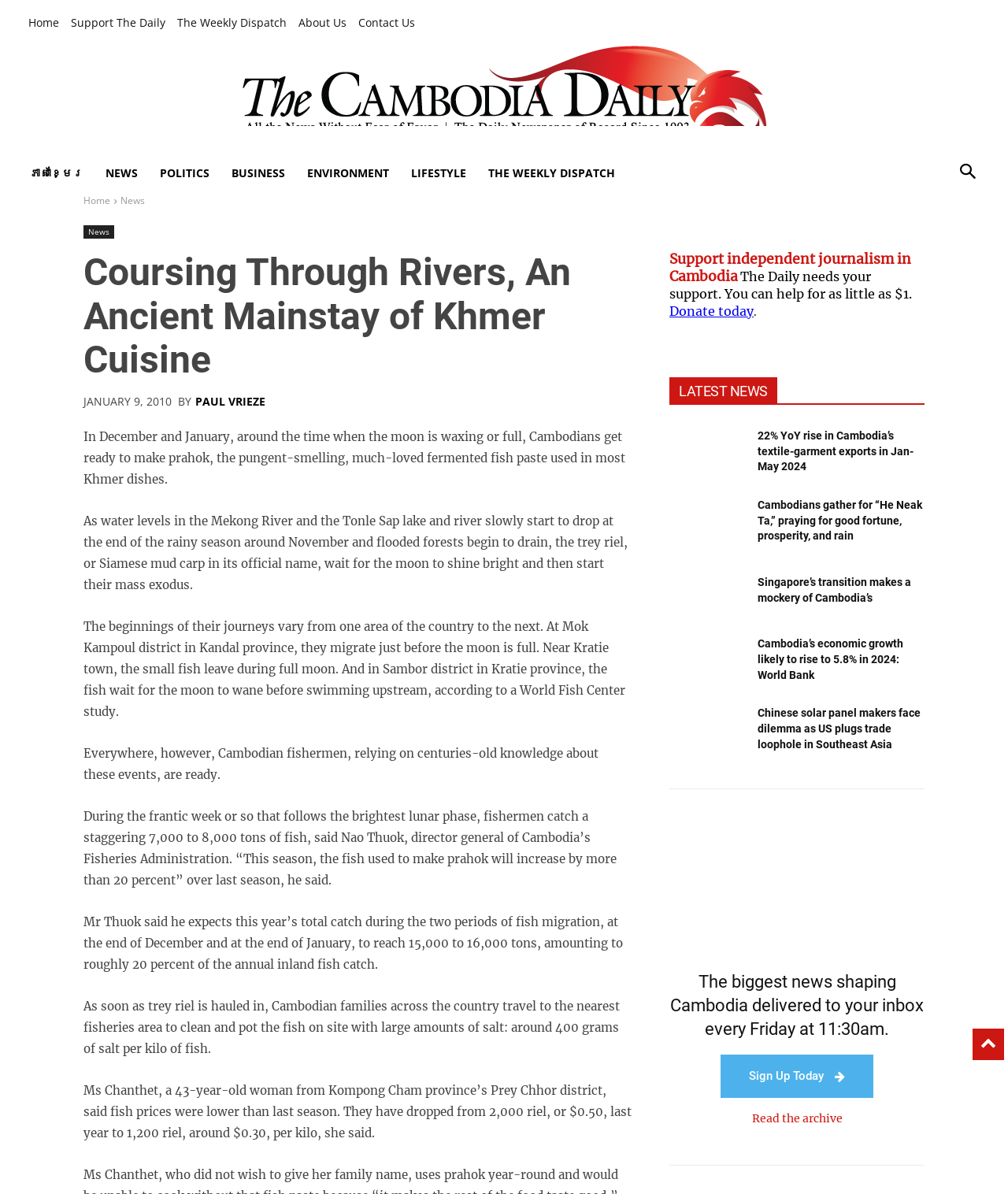Give a one-word or phrase response to the following question: What is the name of the fermented fish paste?

prahok